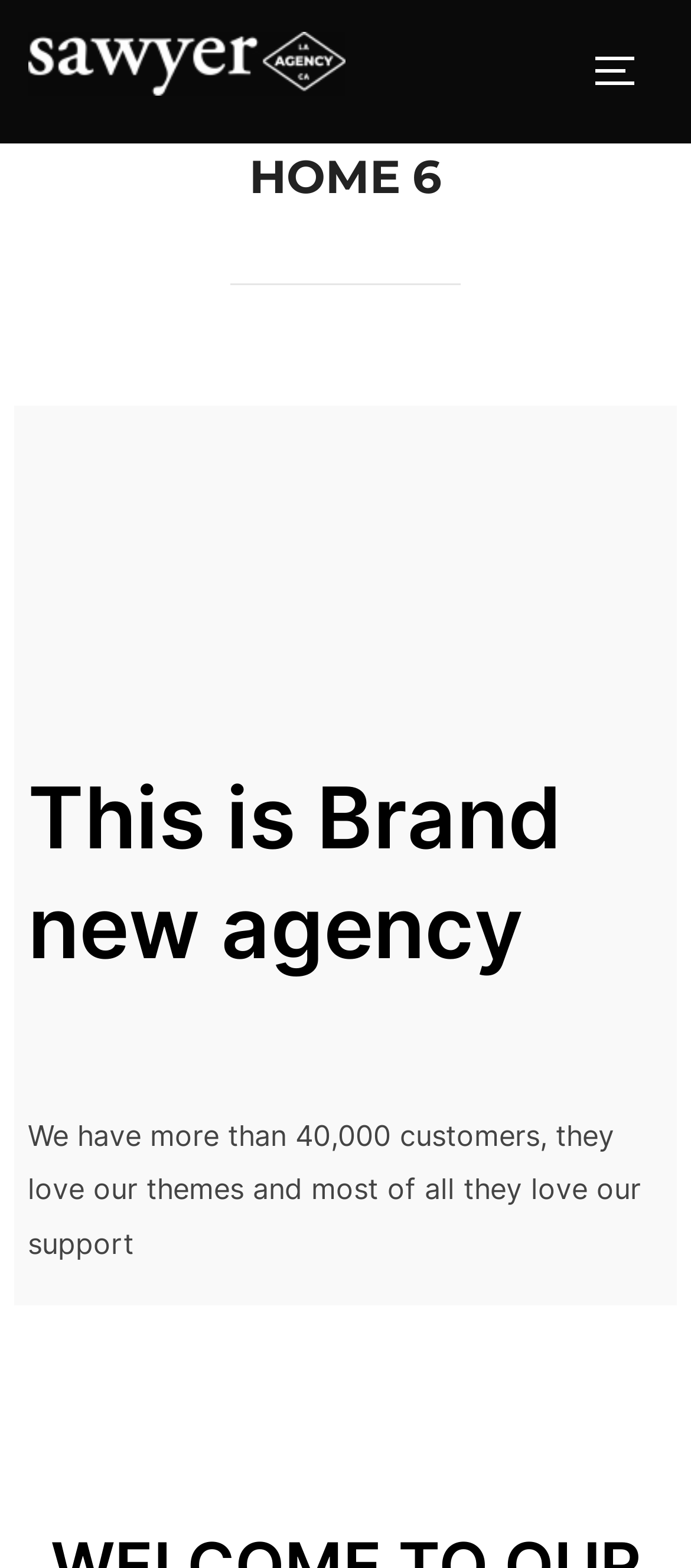Provide a short answer using a single word or phrase for the following question: 
What is the theme of the agency?

Brand new agency